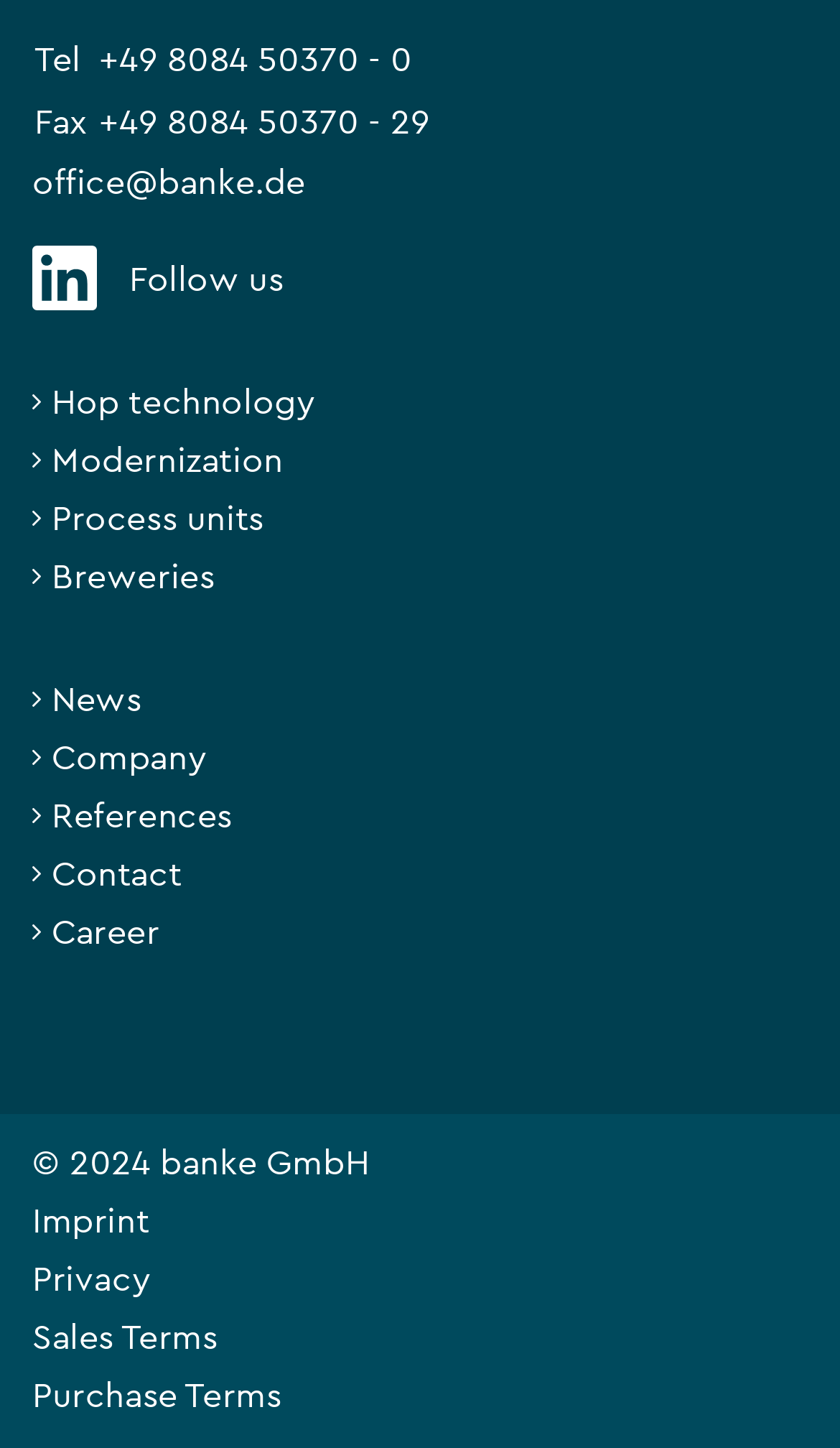Specify the bounding box coordinates of the region I need to click to perform the following instruction: "Search for something". The coordinates must be four float numbers in the range of 0 to 1, i.e., [left, top, right, bottom].

None